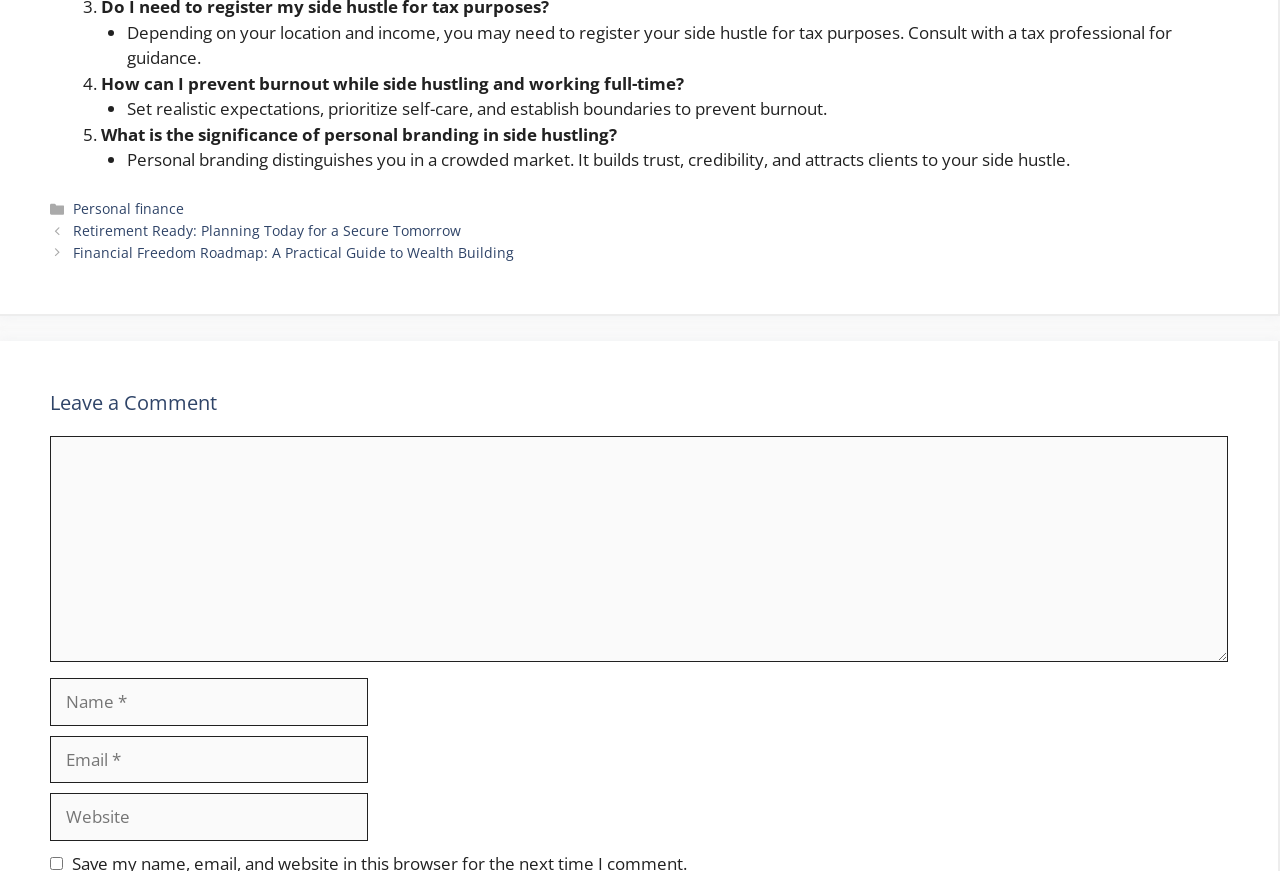Using the provided description: "parent_node: Comment name="comment"", find the bounding box coordinates of the corresponding UI element. The output should be four float numbers between 0 and 1, in the format [left, top, right, bottom].

[0.039, 0.5, 0.959, 0.759]